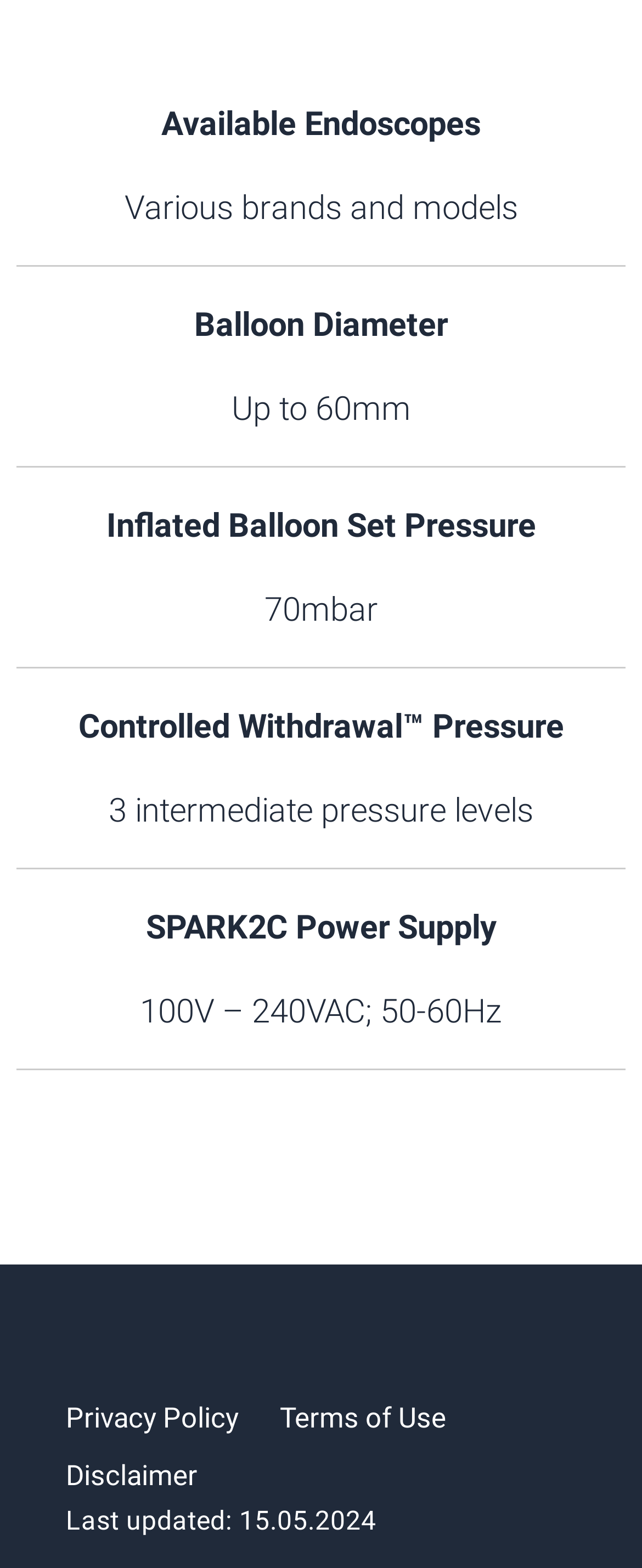How many links are there in the footer section?
Based on the image, answer the question with a single word or brief phrase.

3